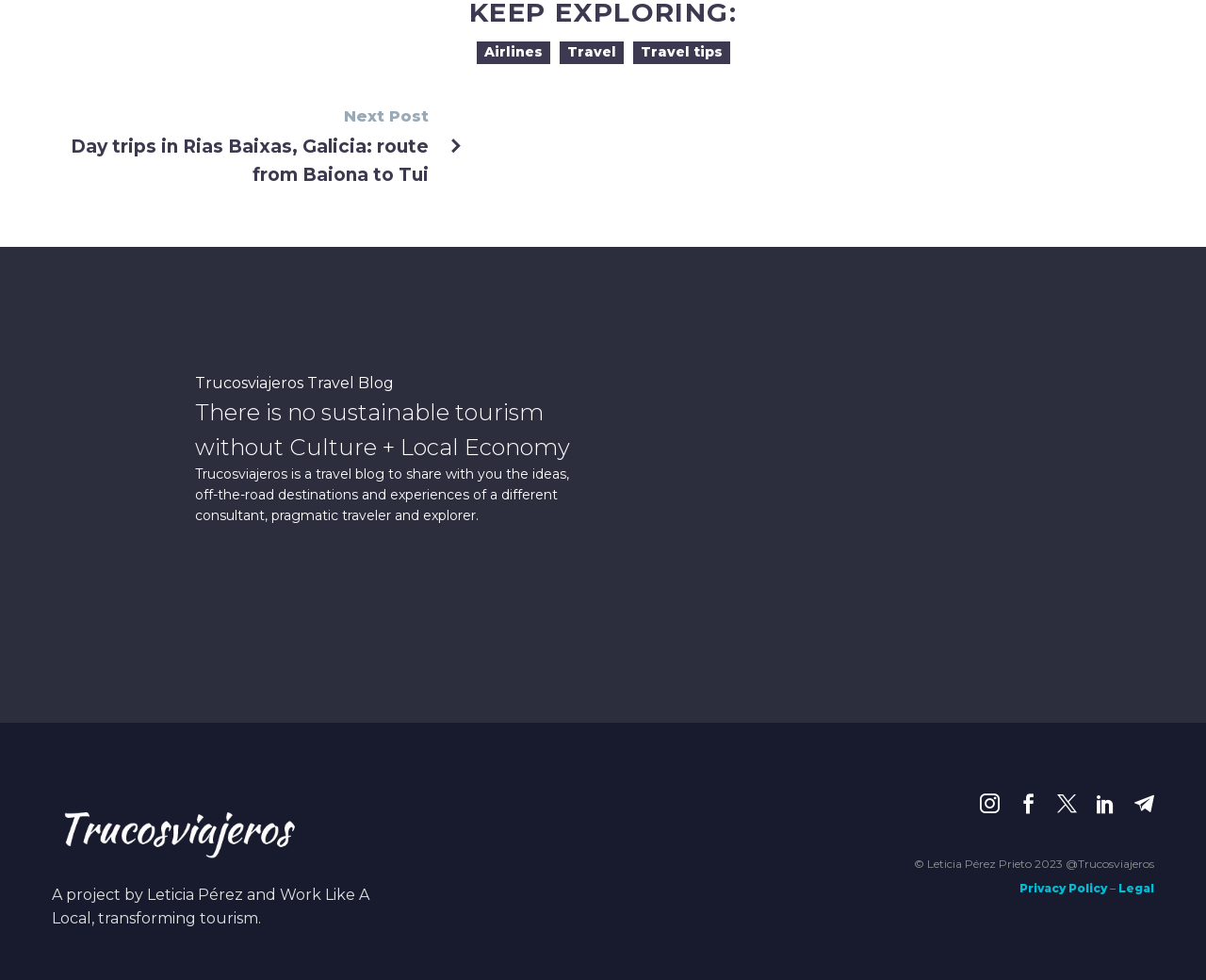Answer in one word or a short phrase: 
What is the name of the travel blog?

Trucosviajeros